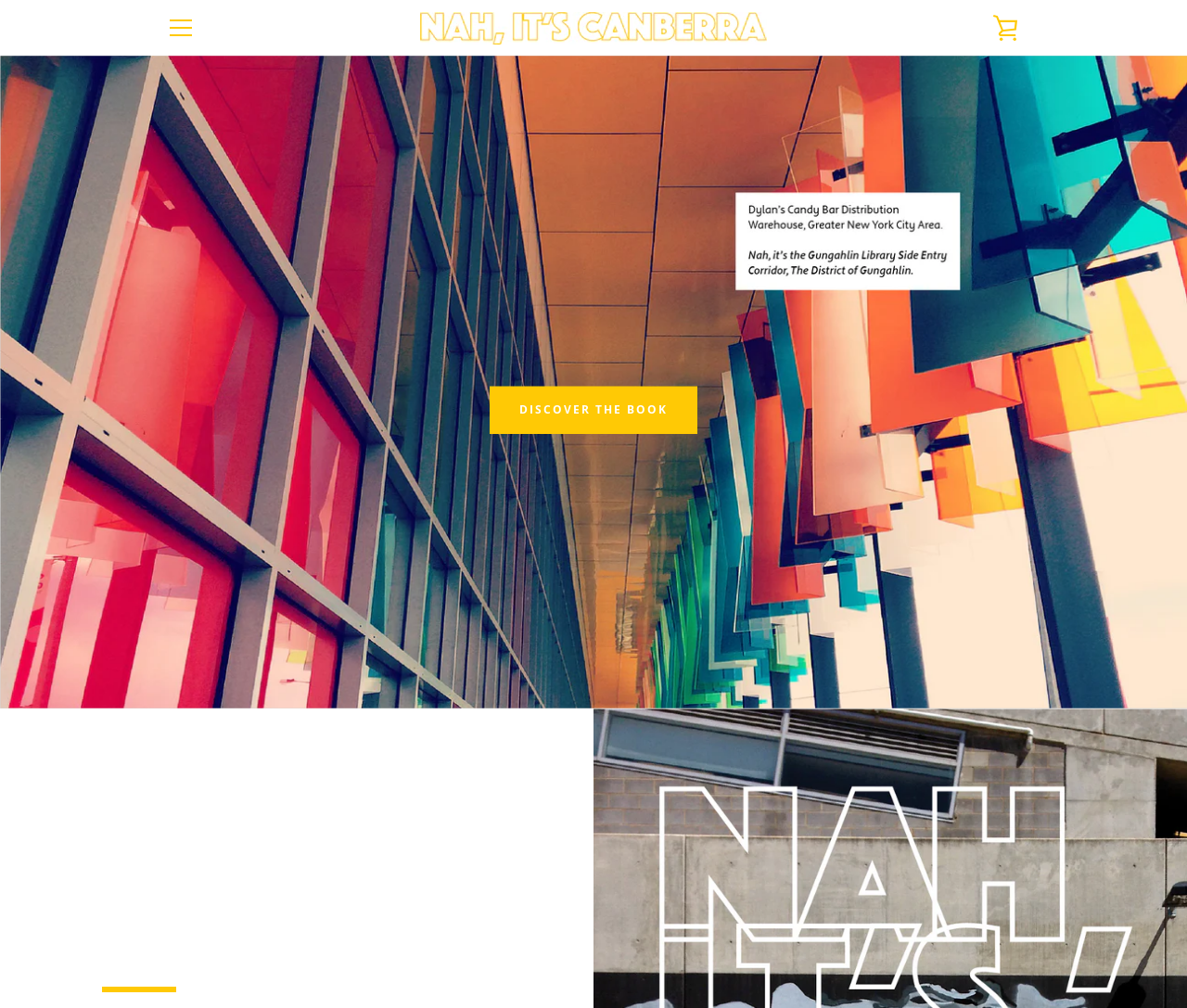What is the purpose of the 'VIEW CART' link? Look at the image and give a one-word or short phrase answer.

E-commerce